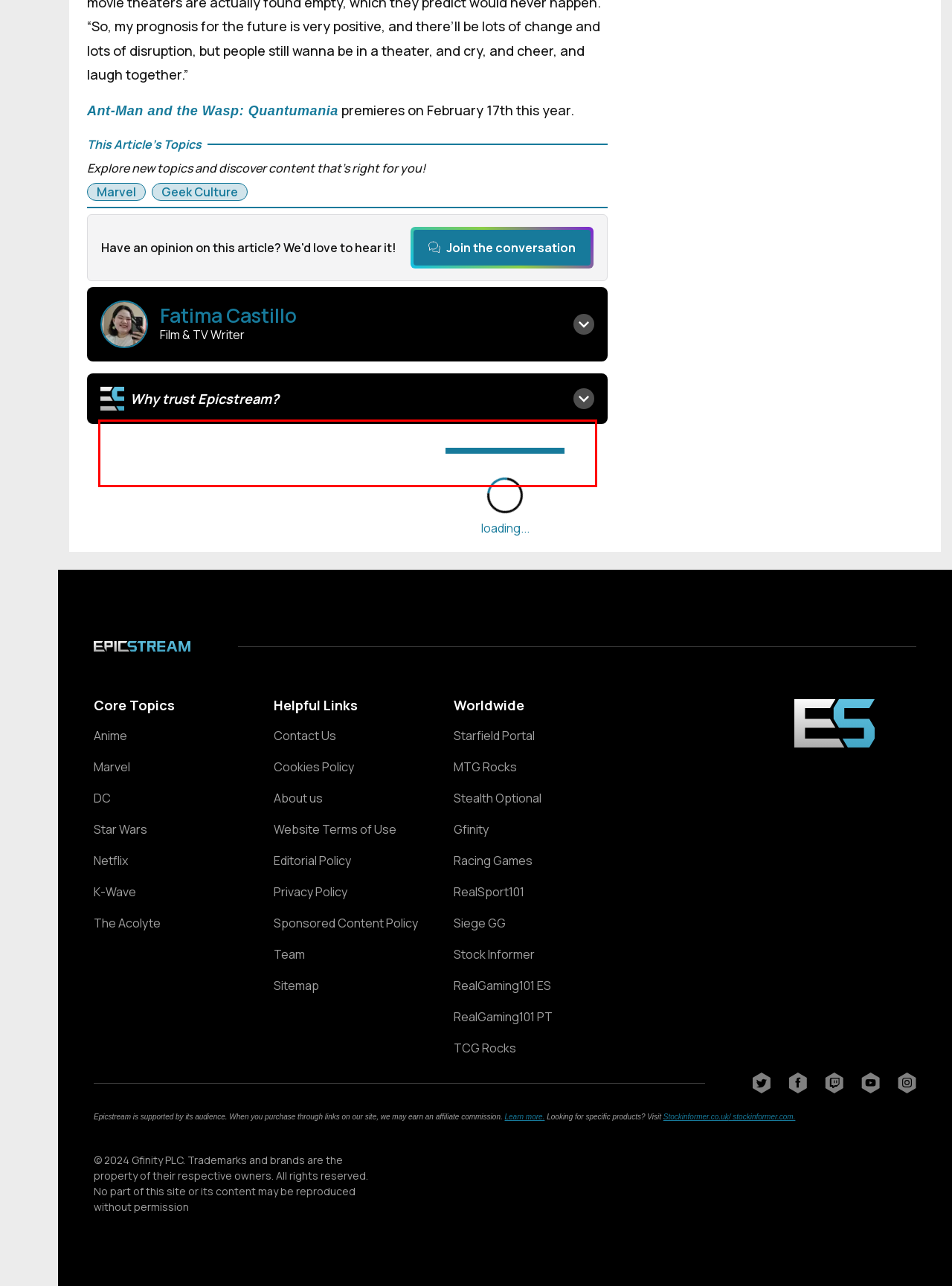Given a screenshot of a webpage, locate the red bounding box and extract the text it encloses.

Epicstream was founded in 2015 by people passionate about geek culture and we are committed to our mission of making the fast-moving world of entertainment accessible to everyone. All our writers and editors are passionate members of the communities they write for, and all articles are checked to ensure they reach our high journalistic standards before publishing.